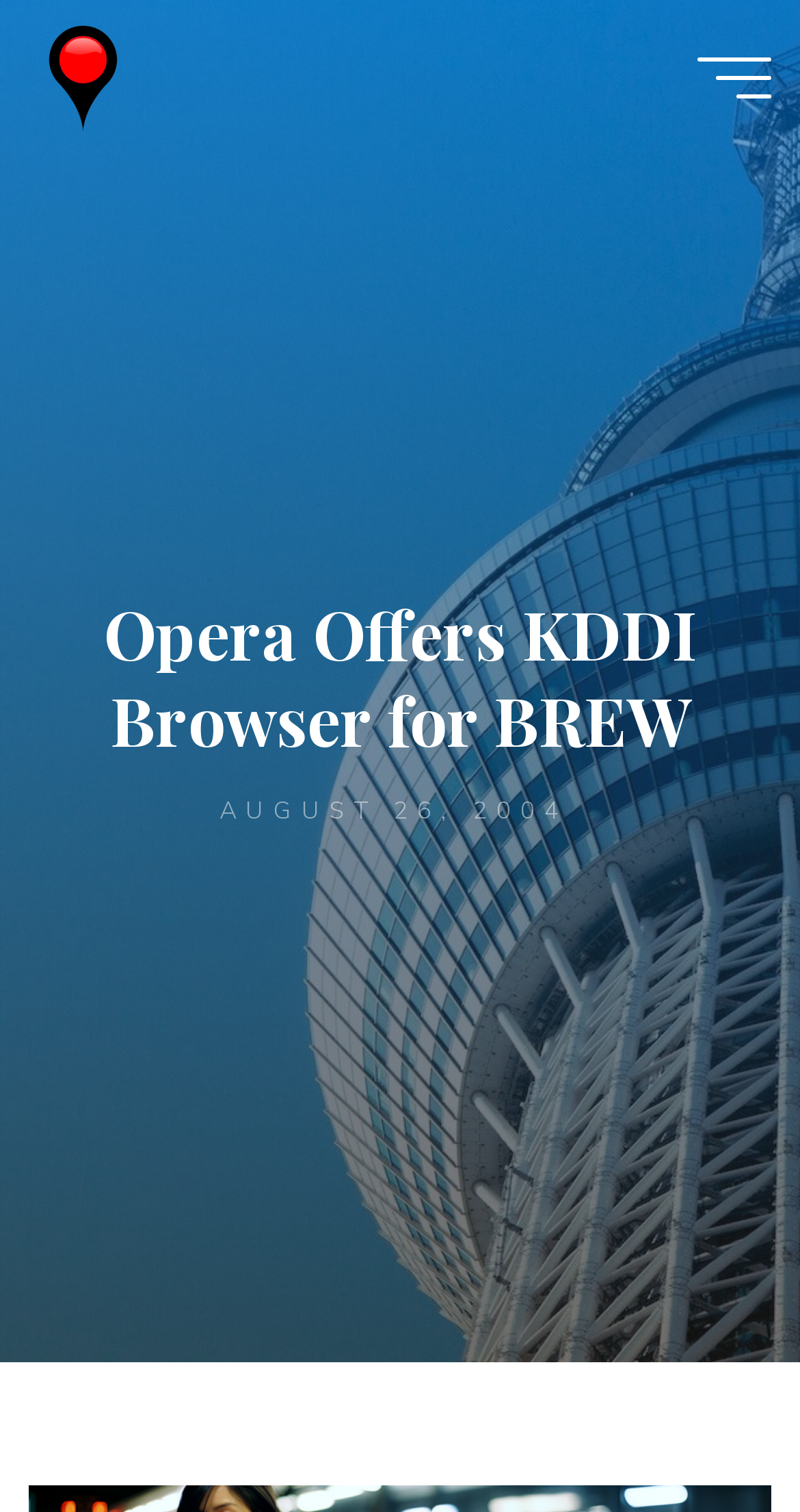Find the bounding box of the web element that fits this description: "Wireless Watch Japan".

[0.19, 0.056, 0.404, 0.227]